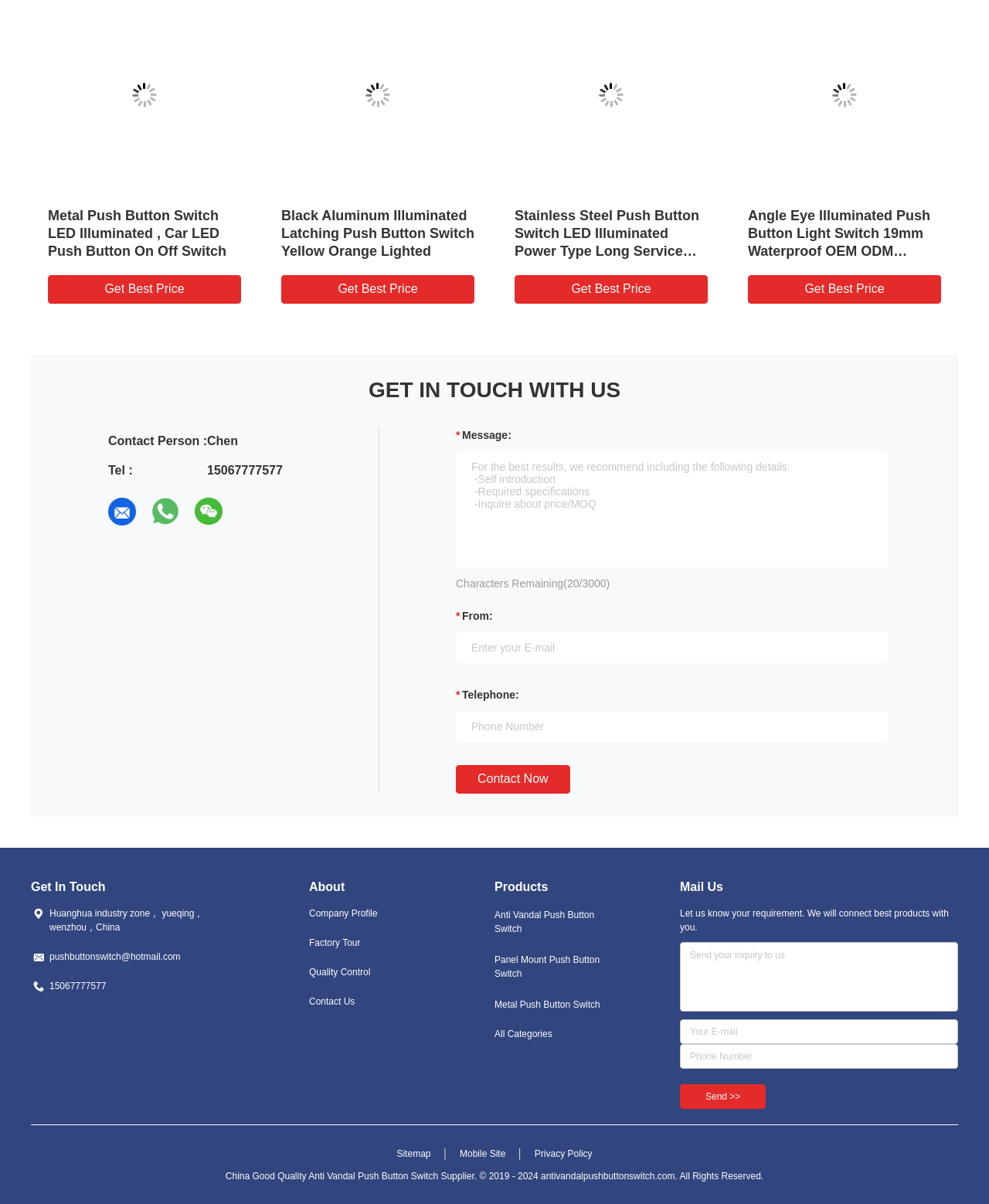Carefully observe the image and respond to the question with a detailed answer:
What is the purpose of the 'Get Best Price' button?

The 'Get Best Price' button is located next to each product heading, suggesting that it is used to inquire about the price of the corresponding product. This is likely a call-to-action for customers to contact the company for a price quote.